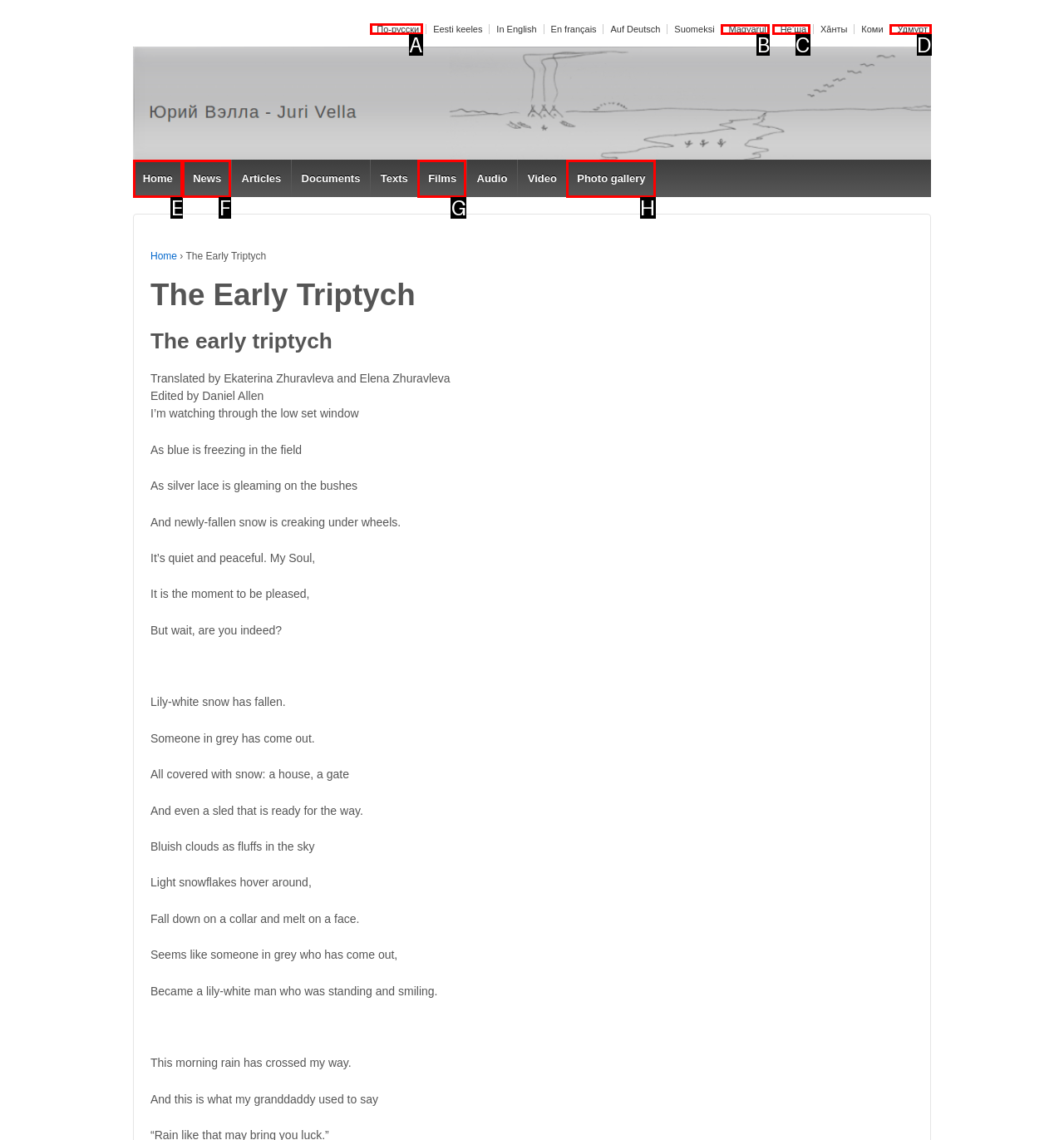Point out the correct UI element to click to carry out this instruction: Switch to Russian language
Answer with the letter of the chosen option from the provided choices directly.

A